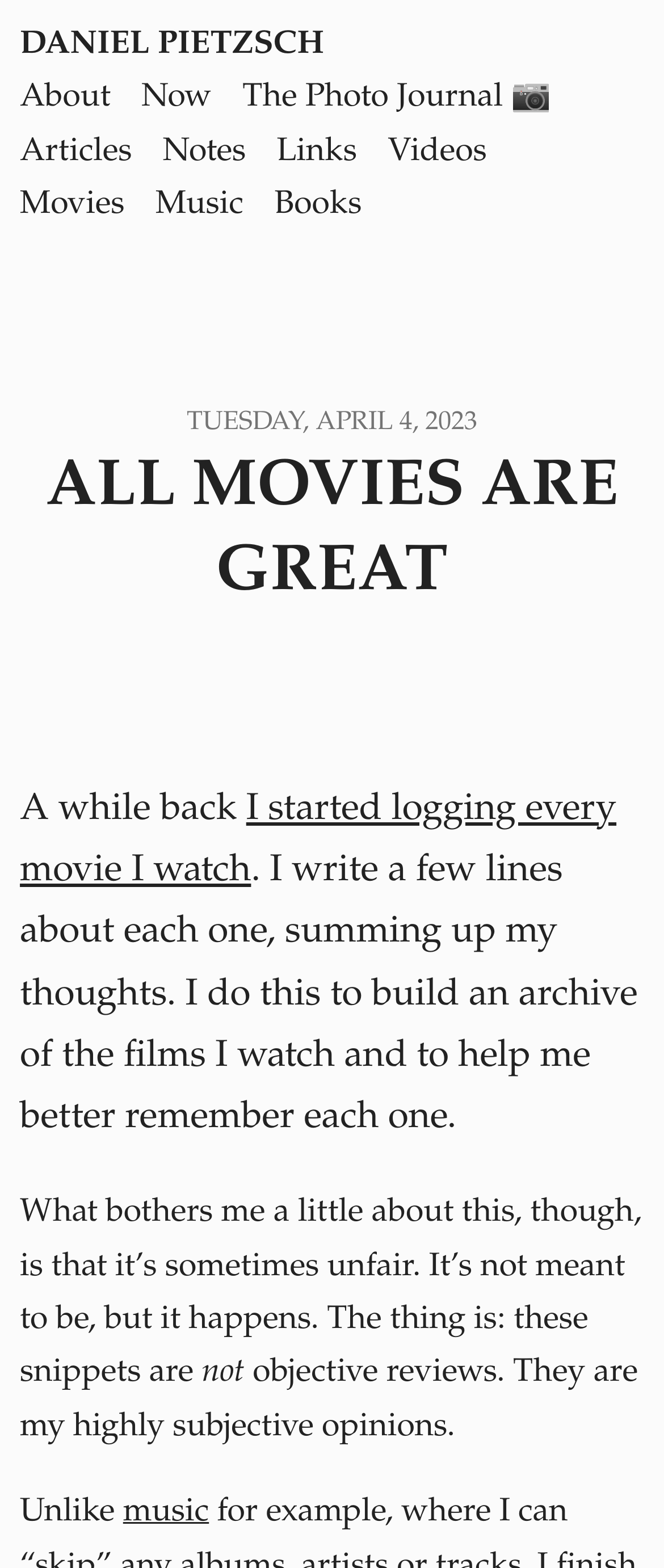Extract the bounding box coordinates for the described element: "Daniel Pietzsch". The coordinates should be represented as four float numbers between 0 and 1: [left, top, right, bottom].

[0.03, 0.019, 0.488, 0.04]